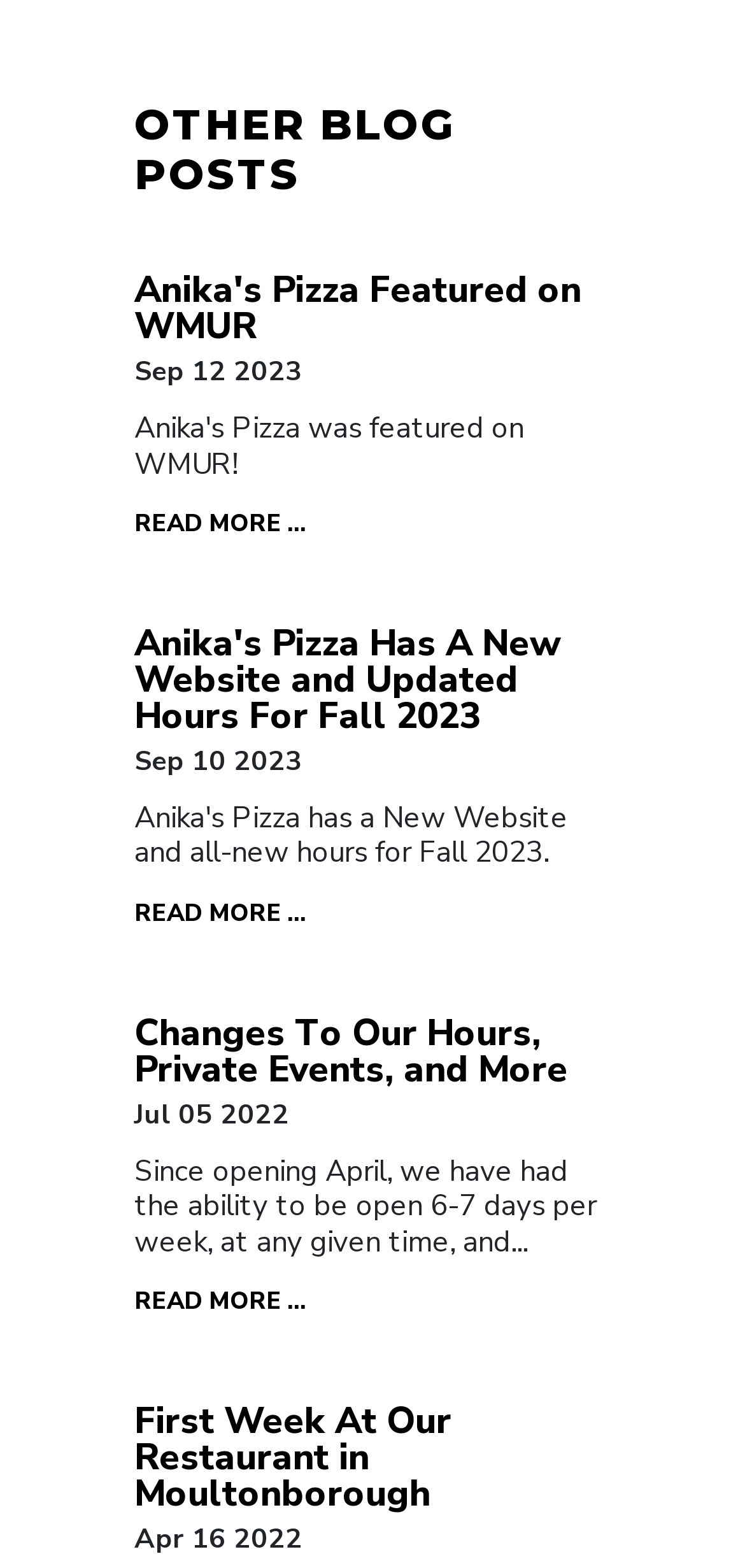Using details from the image, please answer the following question comprehensively:
What is the topic of the blog post with the date 'Jul 05 2022'?

The topic of the blog post with the date 'Jul 05 2022' is 'Changes To Our Hours, Private Events, and More' which is indicated by the link element with bounding box coordinates [0.18, 0.648, 0.82, 0.695]